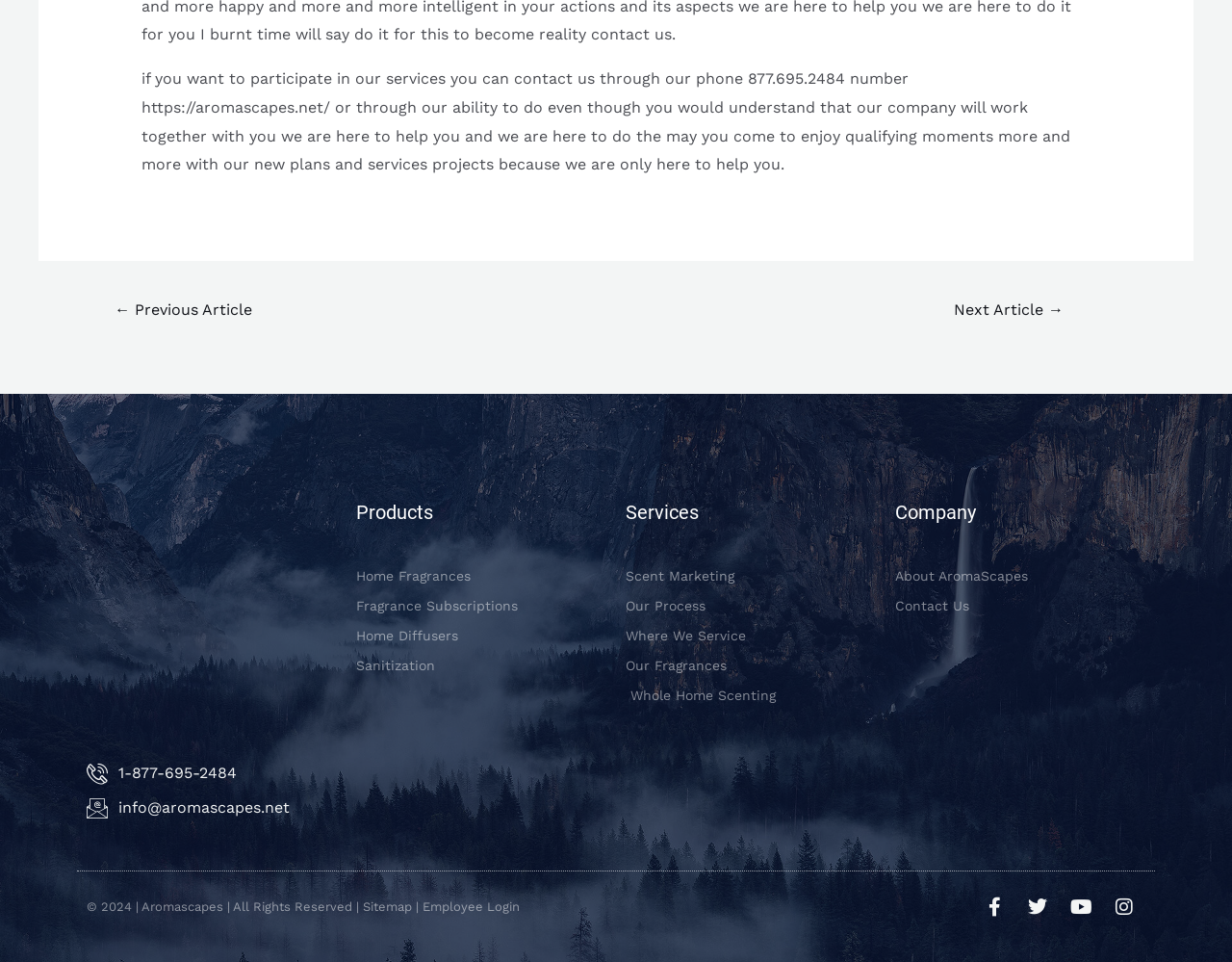Please locate the clickable area by providing the bounding box coordinates to follow this instruction: "contact us through phone number".

[0.096, 0.794, 0.192, 0.813]